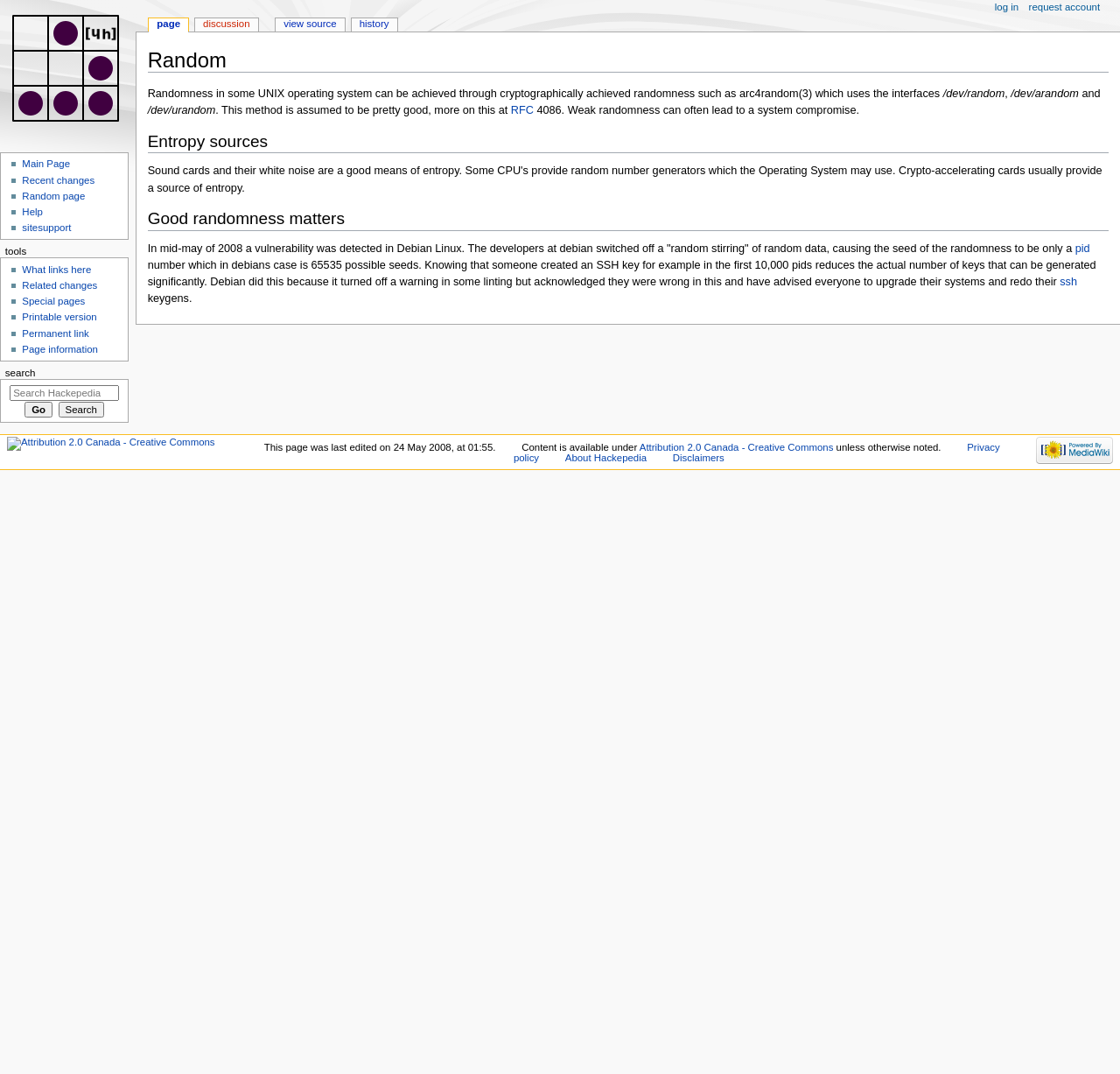Using the description "title="Visit the main page"", predict the bounding box of the relevant HTML element.

[0.0, 0.0, 0.121, 0.126]